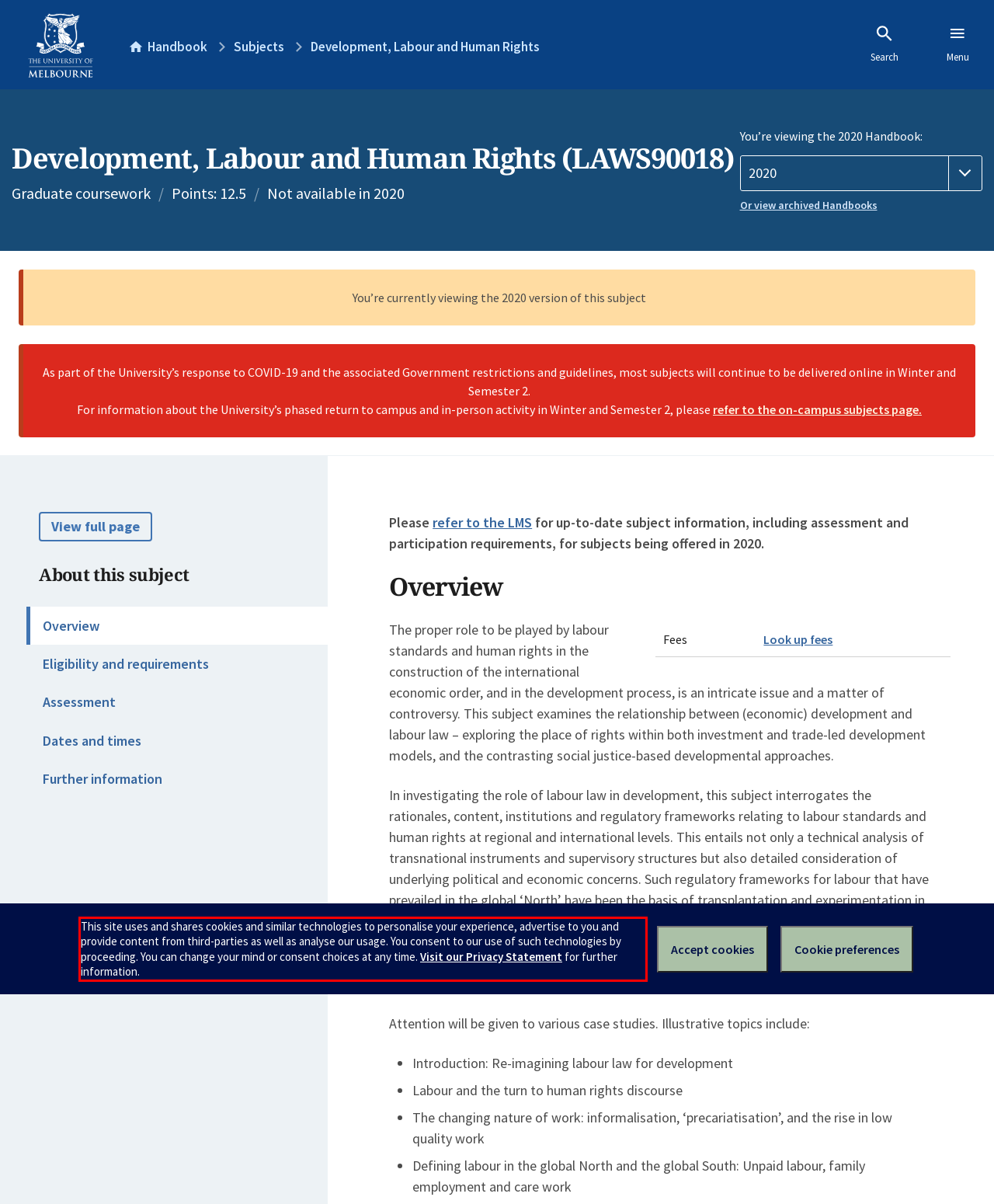Identify the text within the red bounding box on the webpage screenshot and generate the extracted text content.

This site uses and shares cookies and similar technologies to personalise your experience, advertise to you and provide content from third-parties as well as analyse our usage. You consent to our use of such technologies by proceeding. You can change your mind or consent choices at any time. Visit our Privacy Statement for further information.